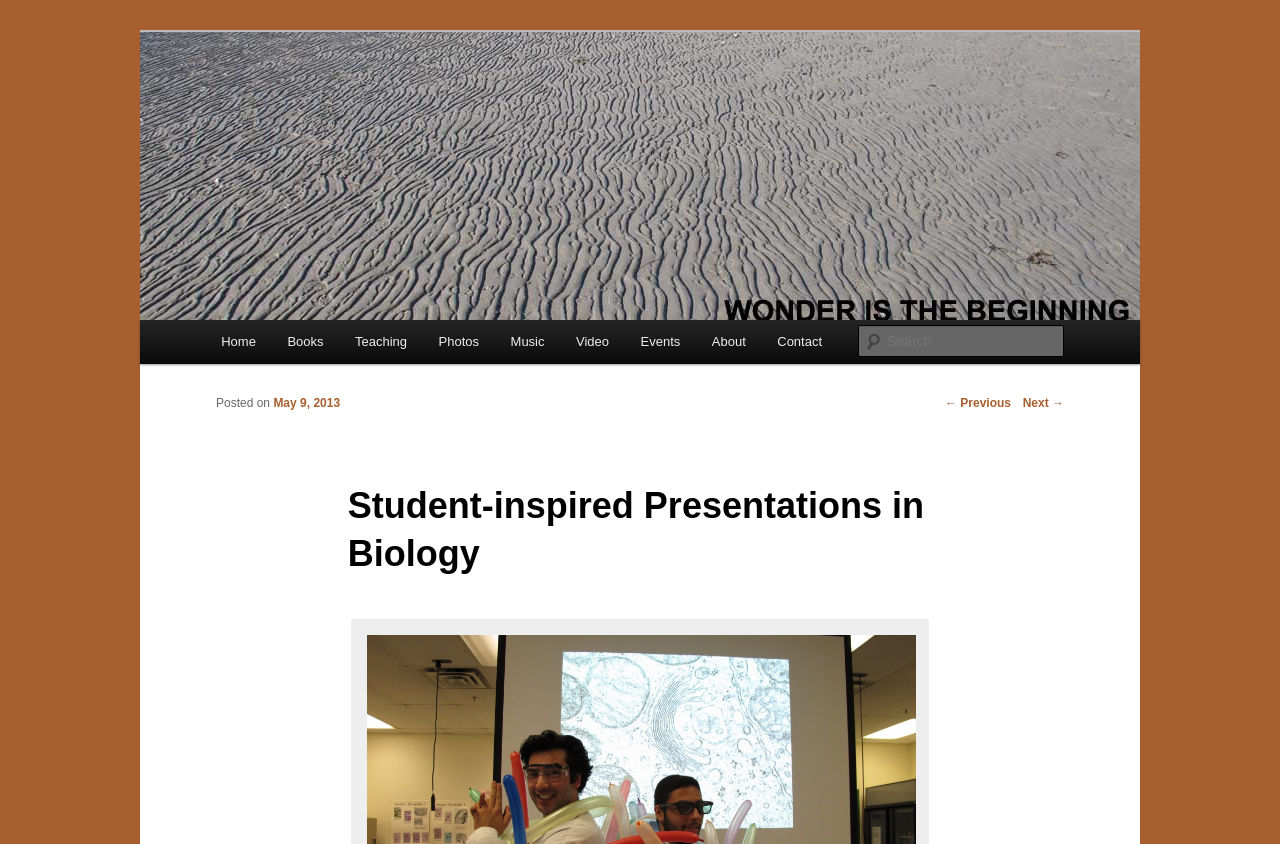Determine the bounding box coordinates of the clickable region to carry out the instruction: "Go to the About page".

[0.544, 0.38, 0.595, 0.431]